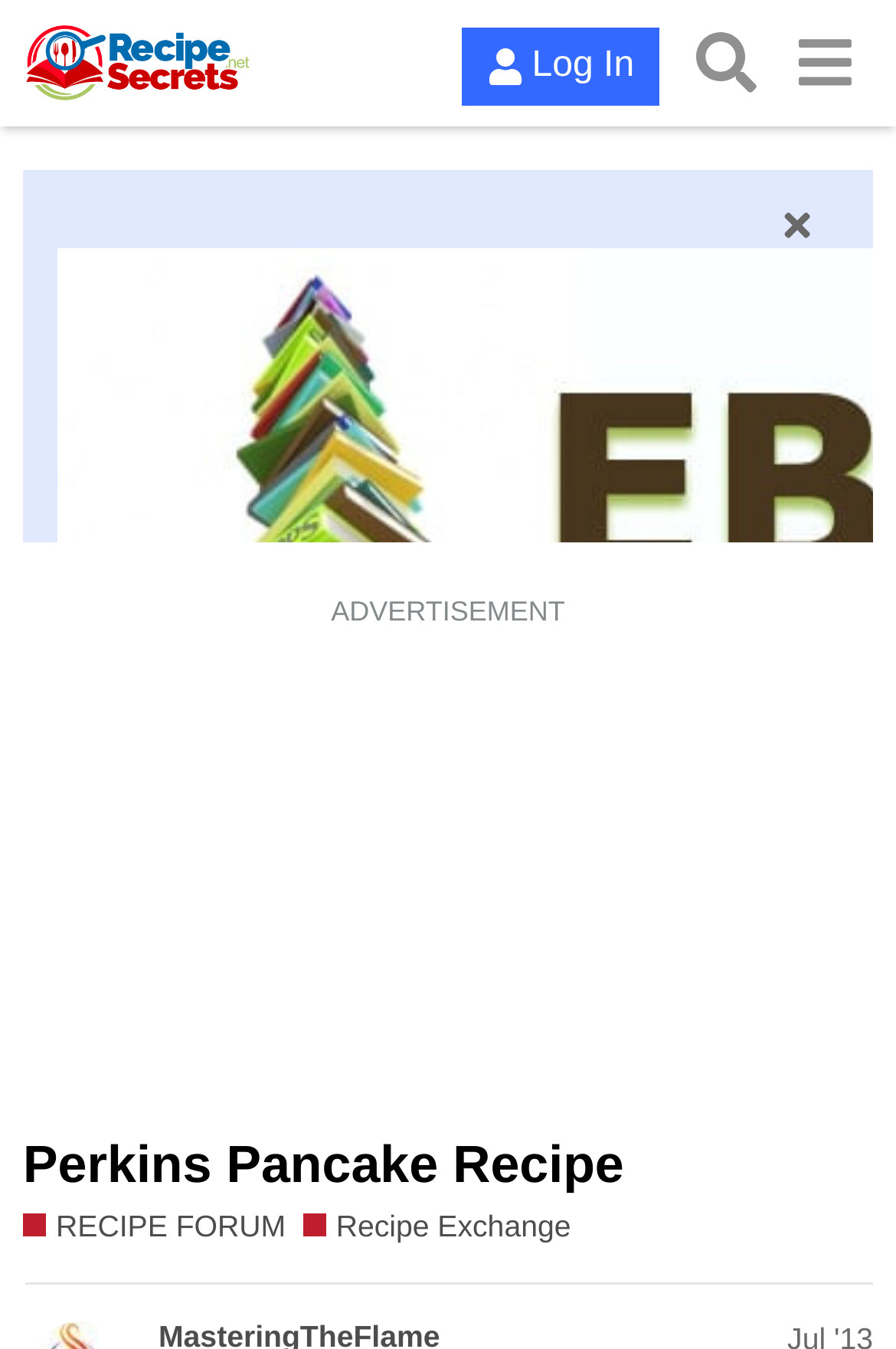Please pinpoint the bounding box coordinates for the region I should click to adhere to this instruction: "Search for recipes".

[0.755, 0.01, 0.865, 0.083]